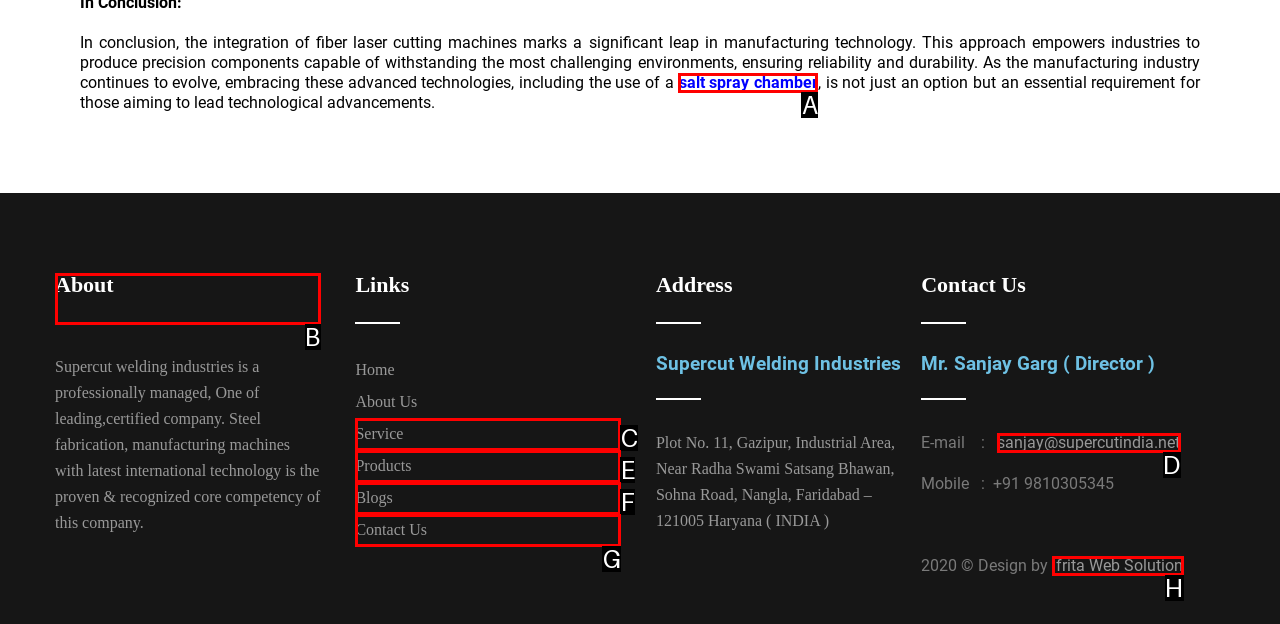Tell me which one HTML element I should click to complete the following task: Click on 'About' Answer with the option's letter from the given choices directly.

B